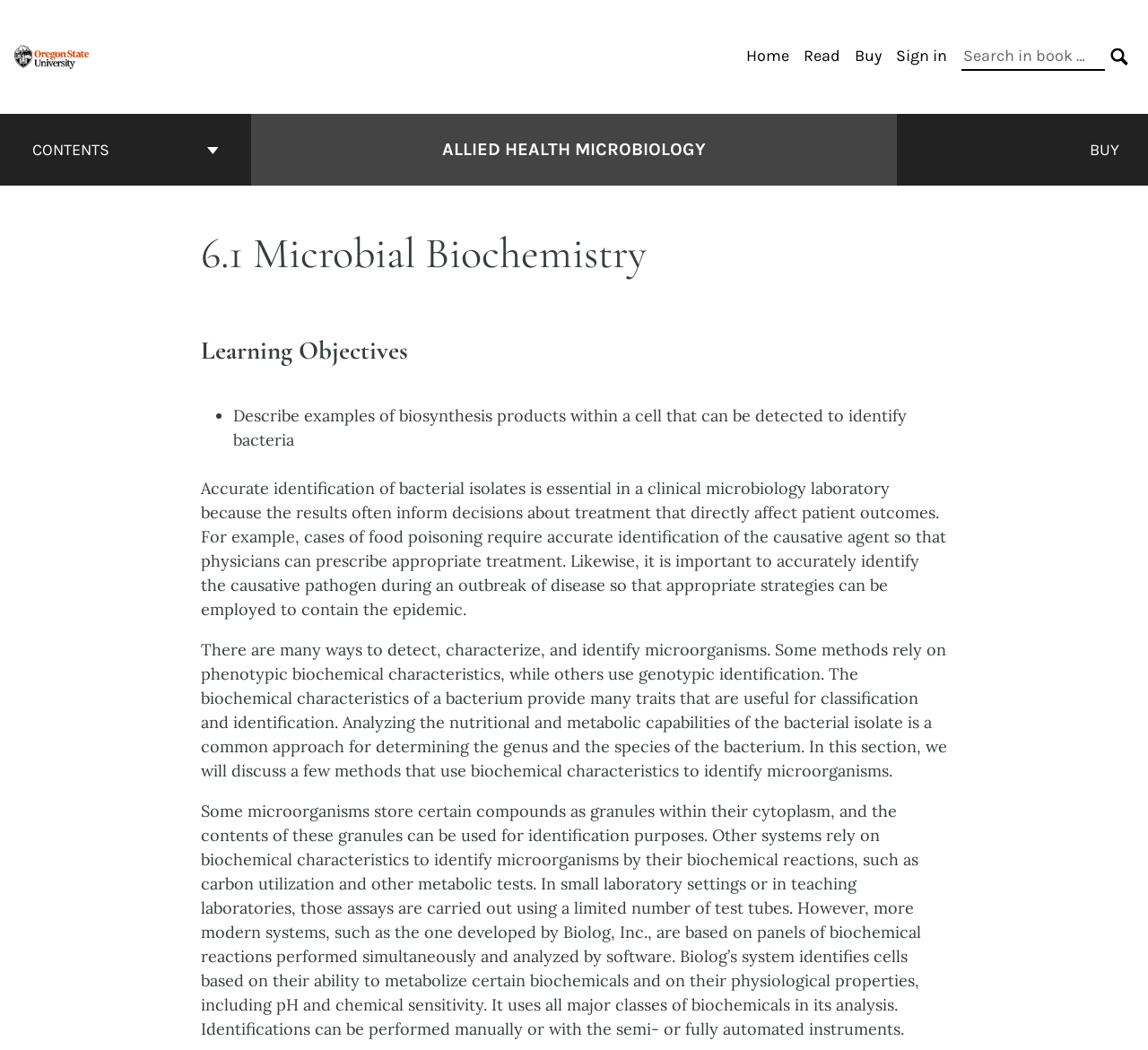Determine the heading of the webpage and extract its text content.

ALLIED HEALTH MICROBIOLOGY